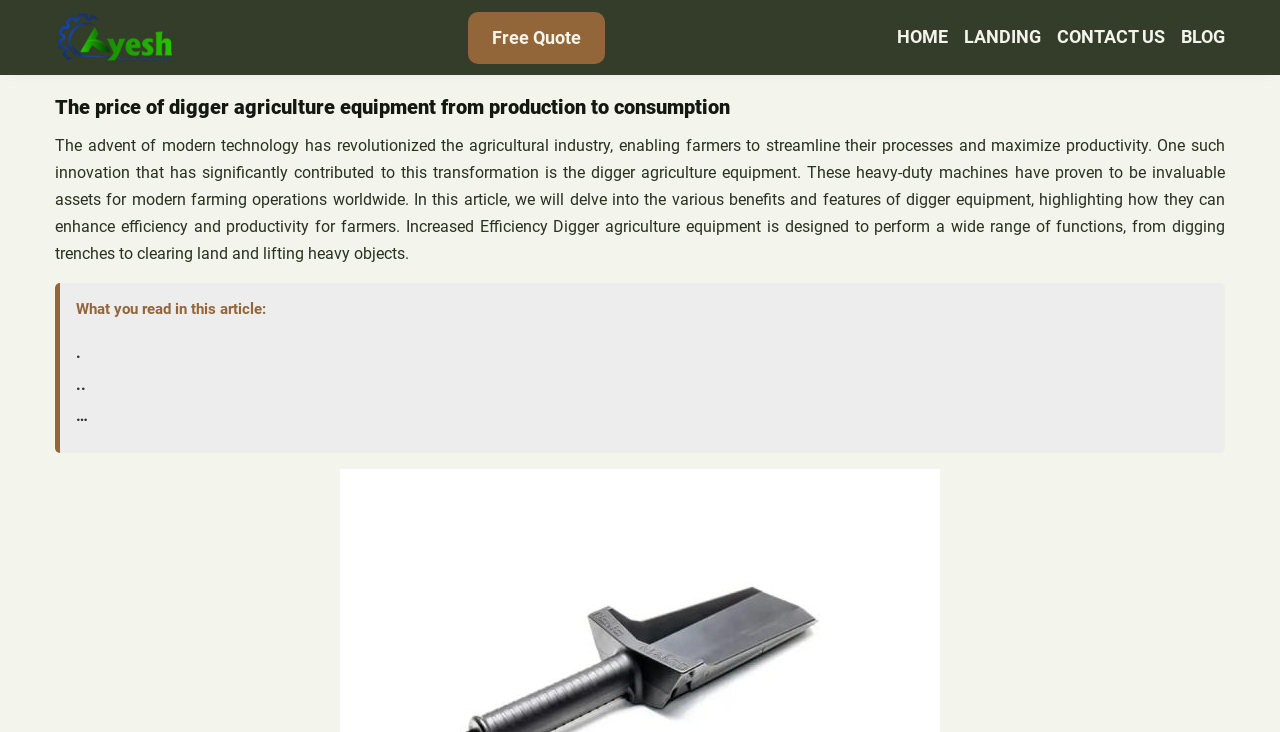Bounding box coordinates are given in the format (top-left x, top-left y, bottom-right x, bottom-right y). All values should be floating point numbers between 0 and 1. Provide the bounding box coordinate for the UI element described as: Home

[0.701, 0.031, 0.741, 0.072]